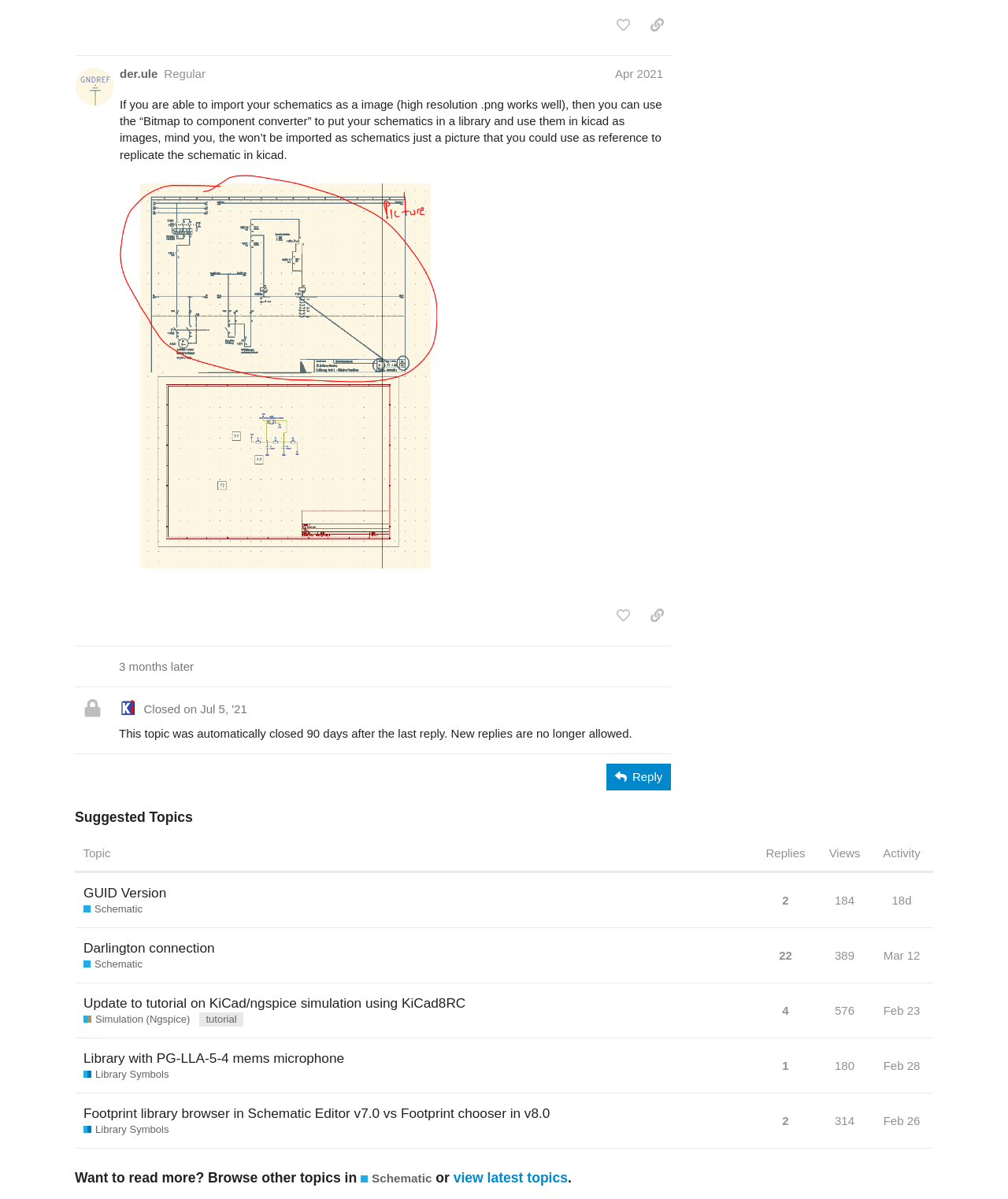Determine the bounding box coordinates in the format (top-left x, top-left y, bottom-right x, bottom-right y). Ensure all values are floating point numbers between 0 and 1. Identify the bounding box of the UI element described by: Library with PG-LLA-5-4 mems microphone

[0.083, 0.866, 0.341, 0.899]